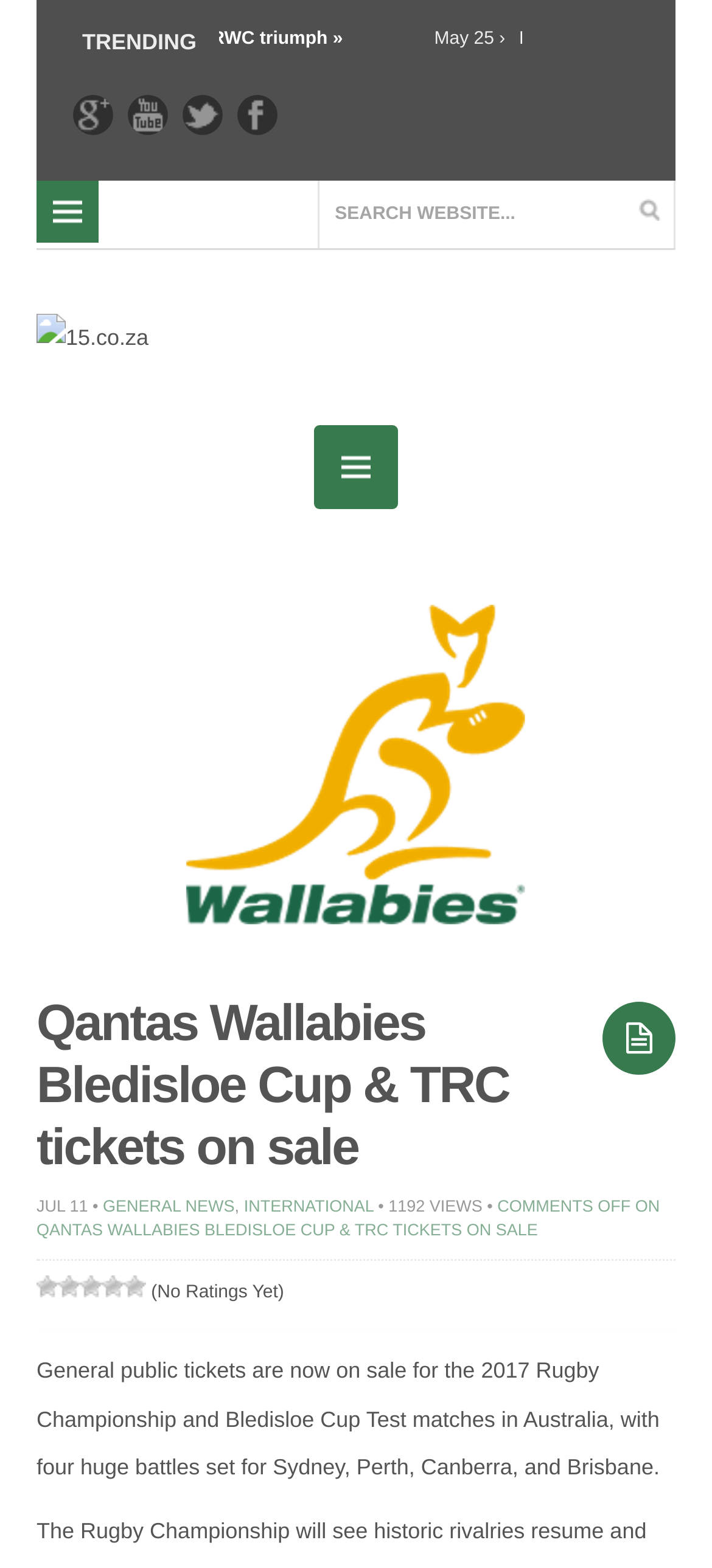What is the current trending topic? Analyze the screenshot and reply with just one word or a short phrase.

Rugby News